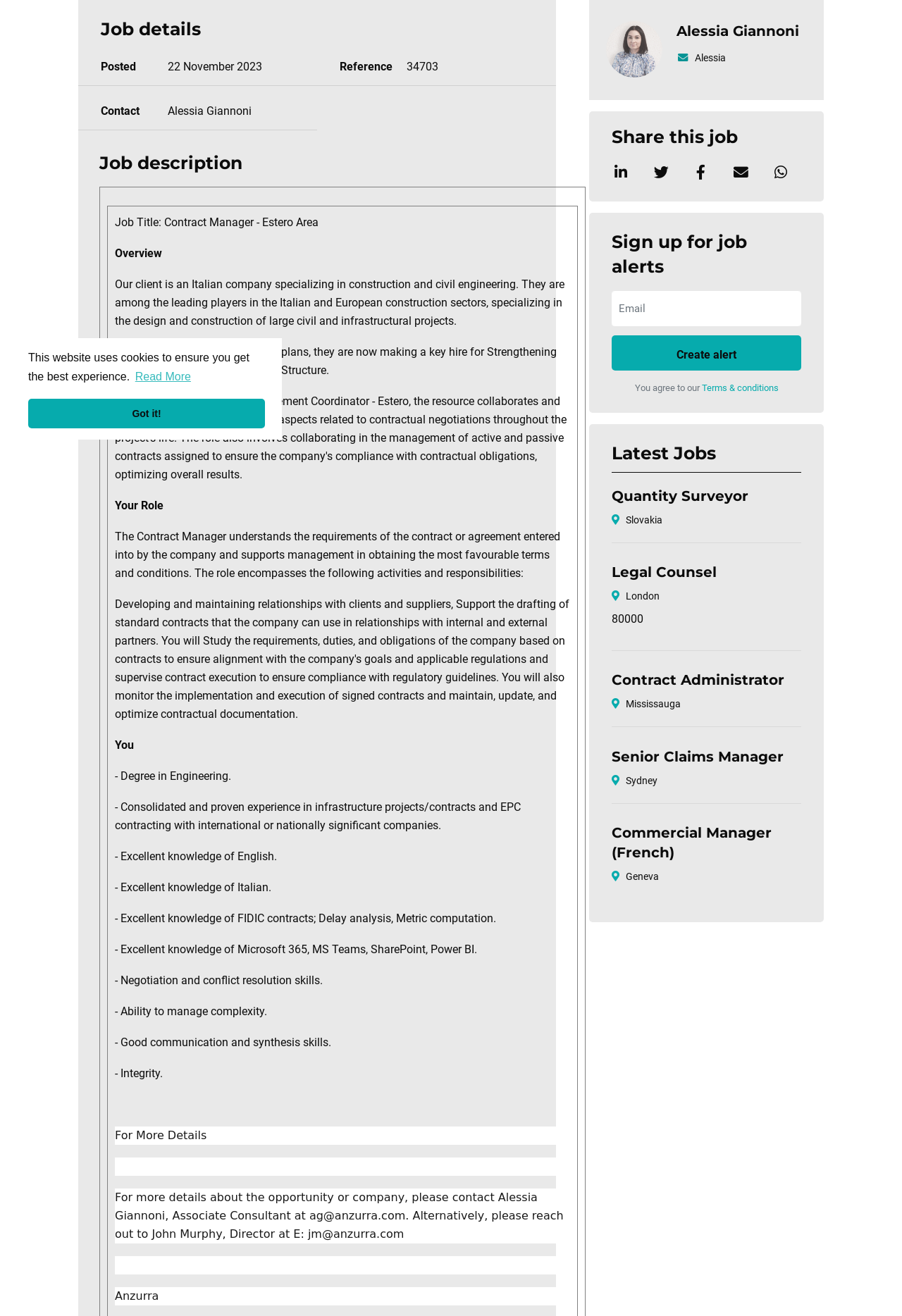Please determine the bounding box coordinates, formatted as (top-left x, top-left y, bottom-right x, bottom-right y), with all values as floating point numbers between 0 and 1. Identify the bounding box of the region described as: facebook

[0.767, 0.122, 0.787, 0.143]